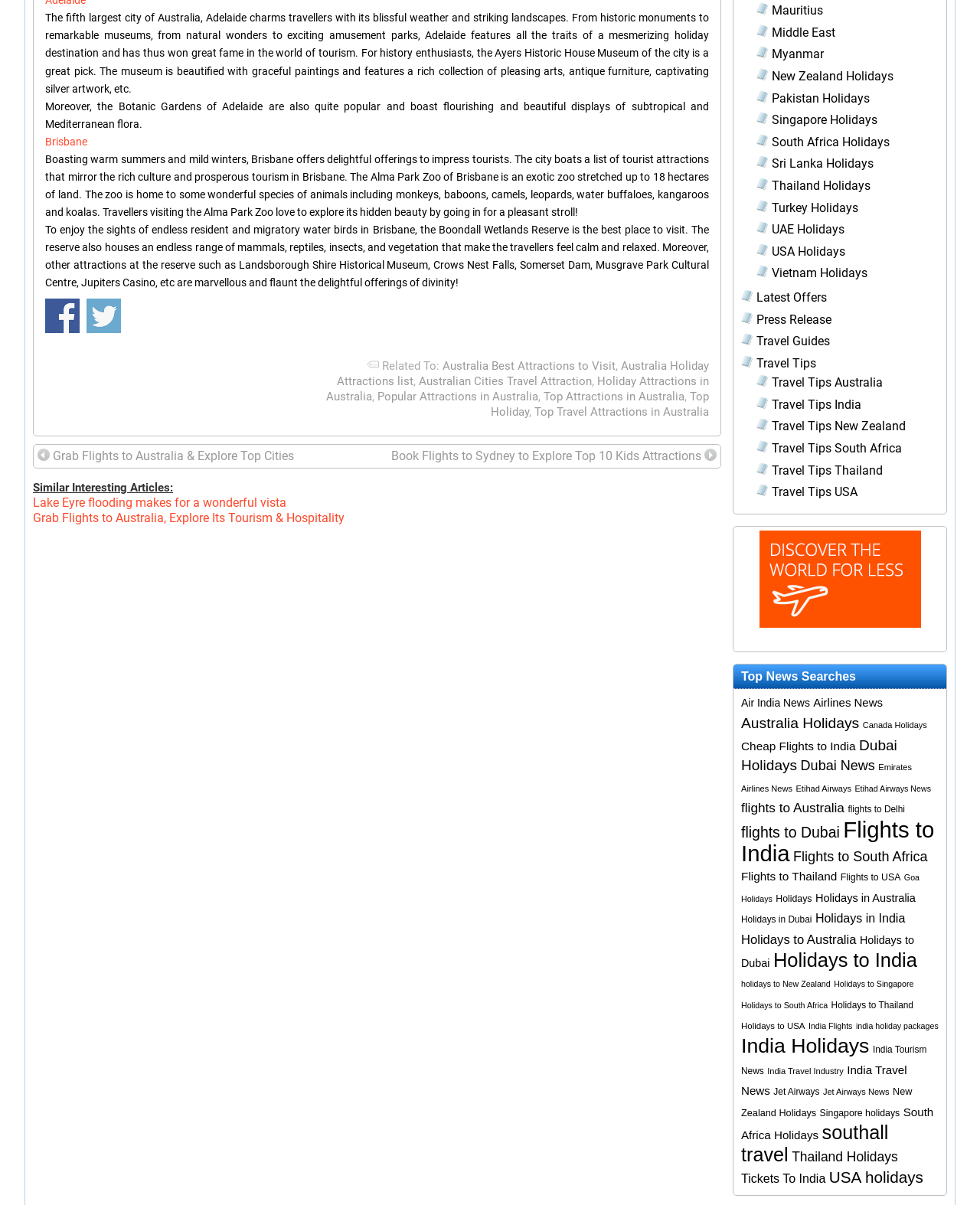How many links are there in the footer section?
Look at the screenshot and provide an in-depth answer.

The footer section is denoted by the element with ID 105. Within this section, there are 11 links with IDs 302, 304, 306, 308, 310, 312, 314, 316, 300, 301, and 303.